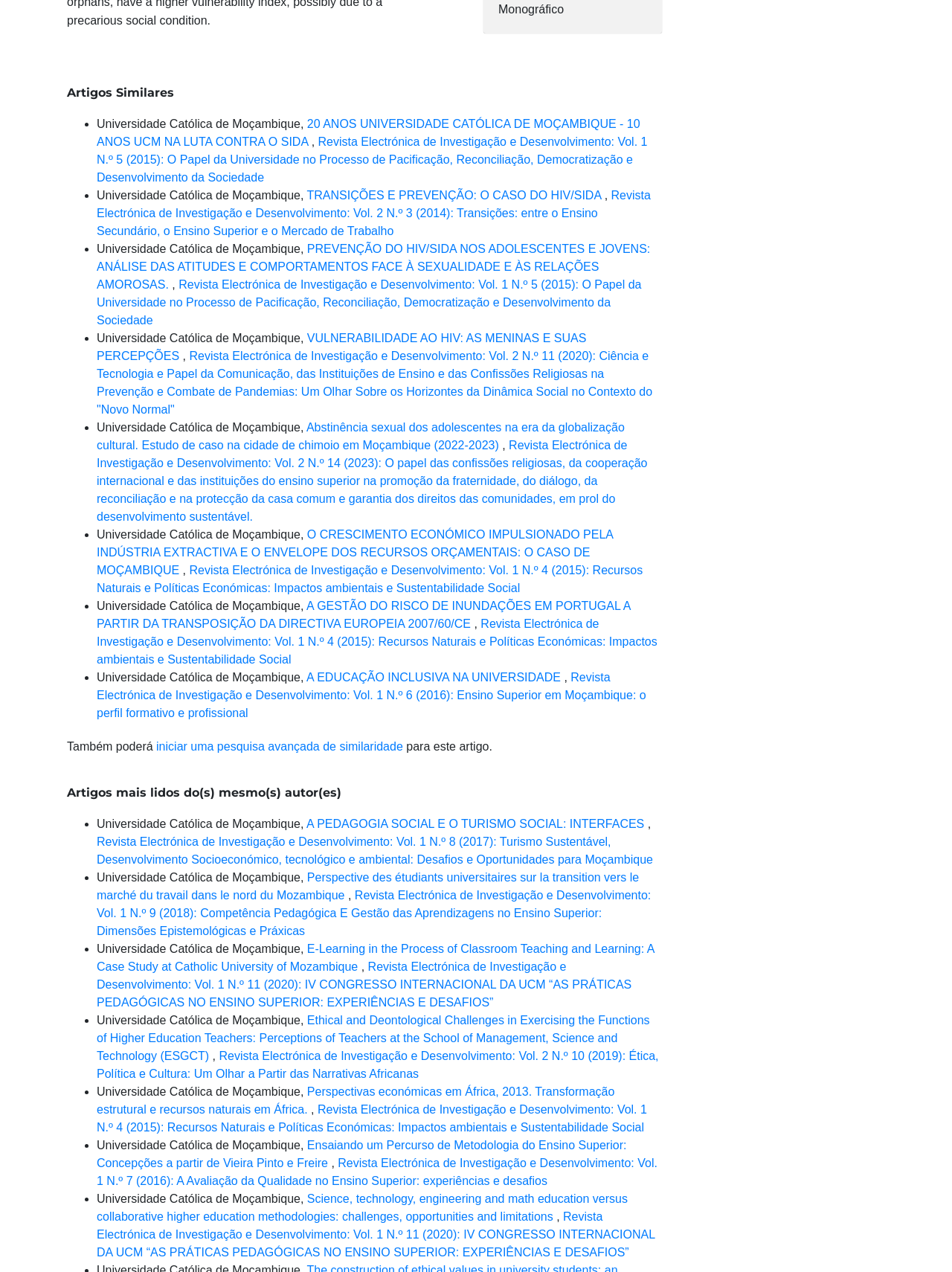Provide a brief response using a word or short phrase to this question:
What is the purpose of the 'Também poderá' section?

to initiate an advanced search